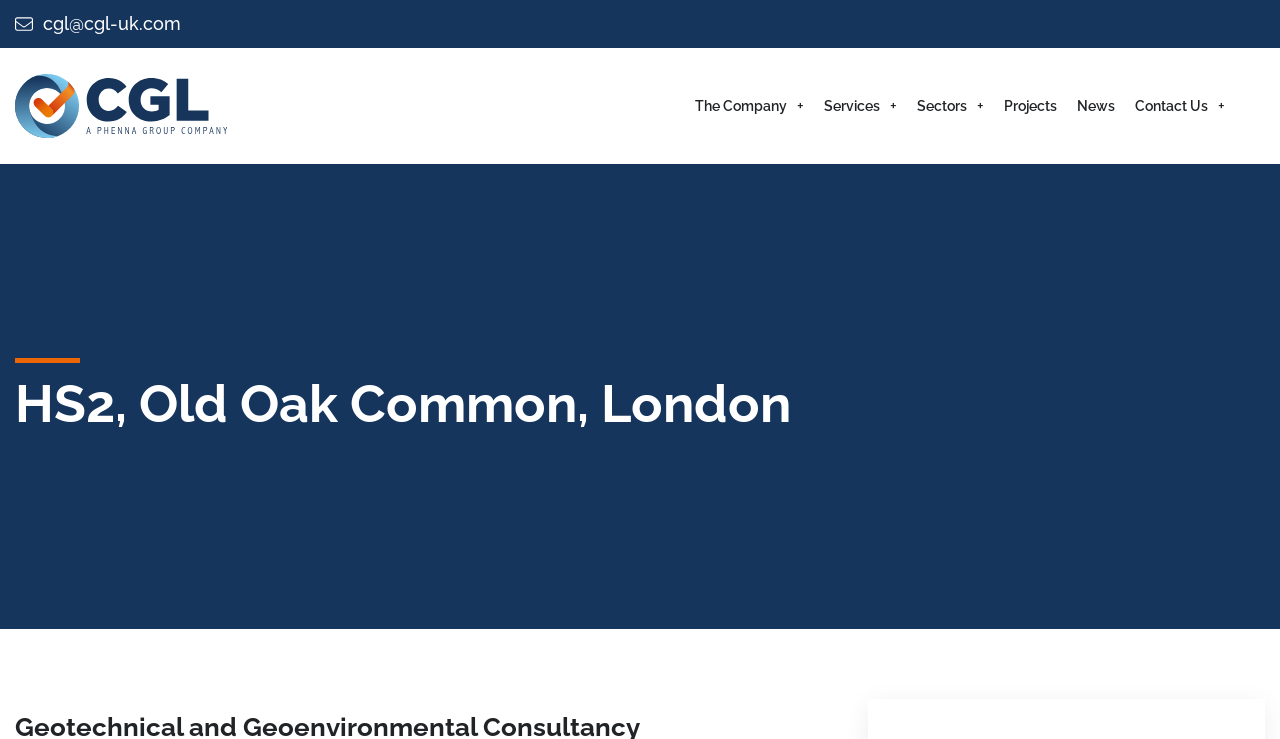From the element description News, predict the bounding box coordinates of the UI element. The coordinates must be specified in the format (top-left x, top-left y, bottom-right x, bottom-right y) and should be within the 0 to 1 range.

[0.841, 0.065, 0.871, 0.222]